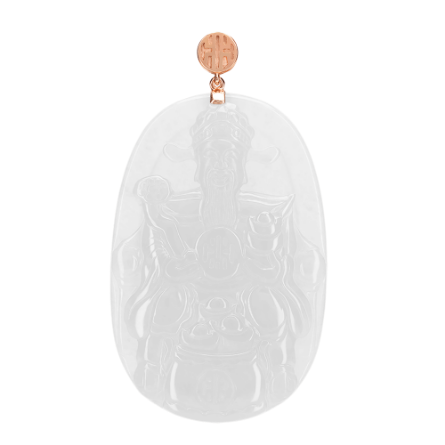What is the pendant designed to attract?
Based on the visual, give a brief answer using one word or a short phrase.

Good luck and prosperity